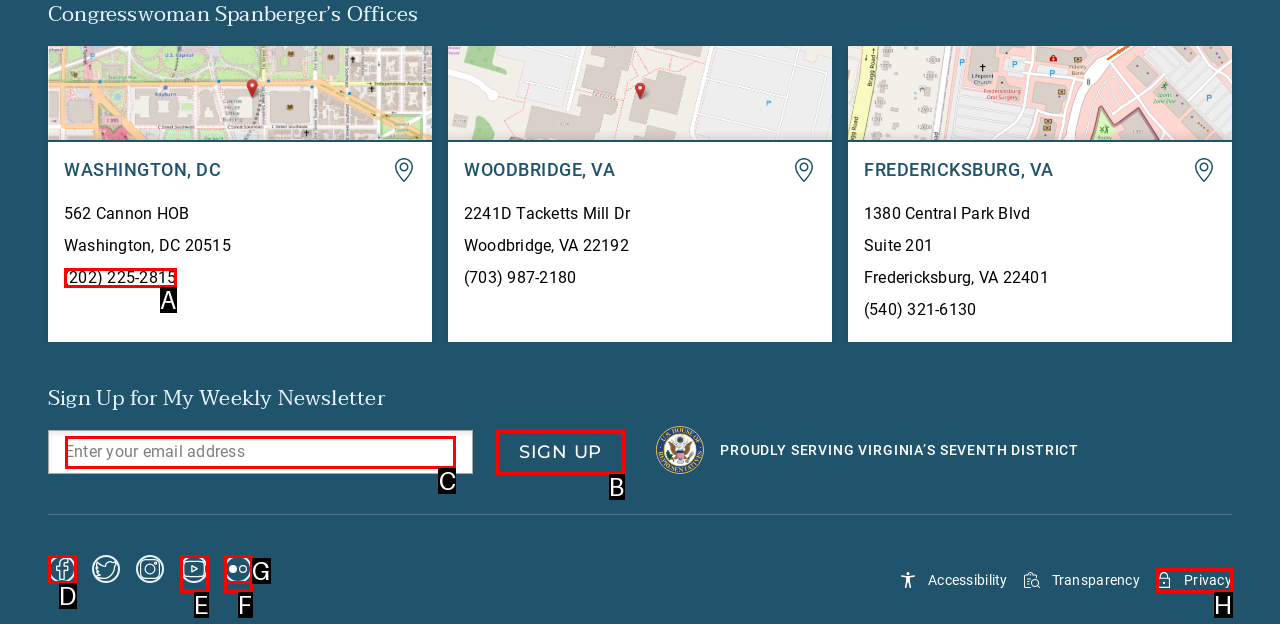Select the HTML element that needs to be clicked to carry out the task: Enter email address
Provide the letter of the correct option.

C